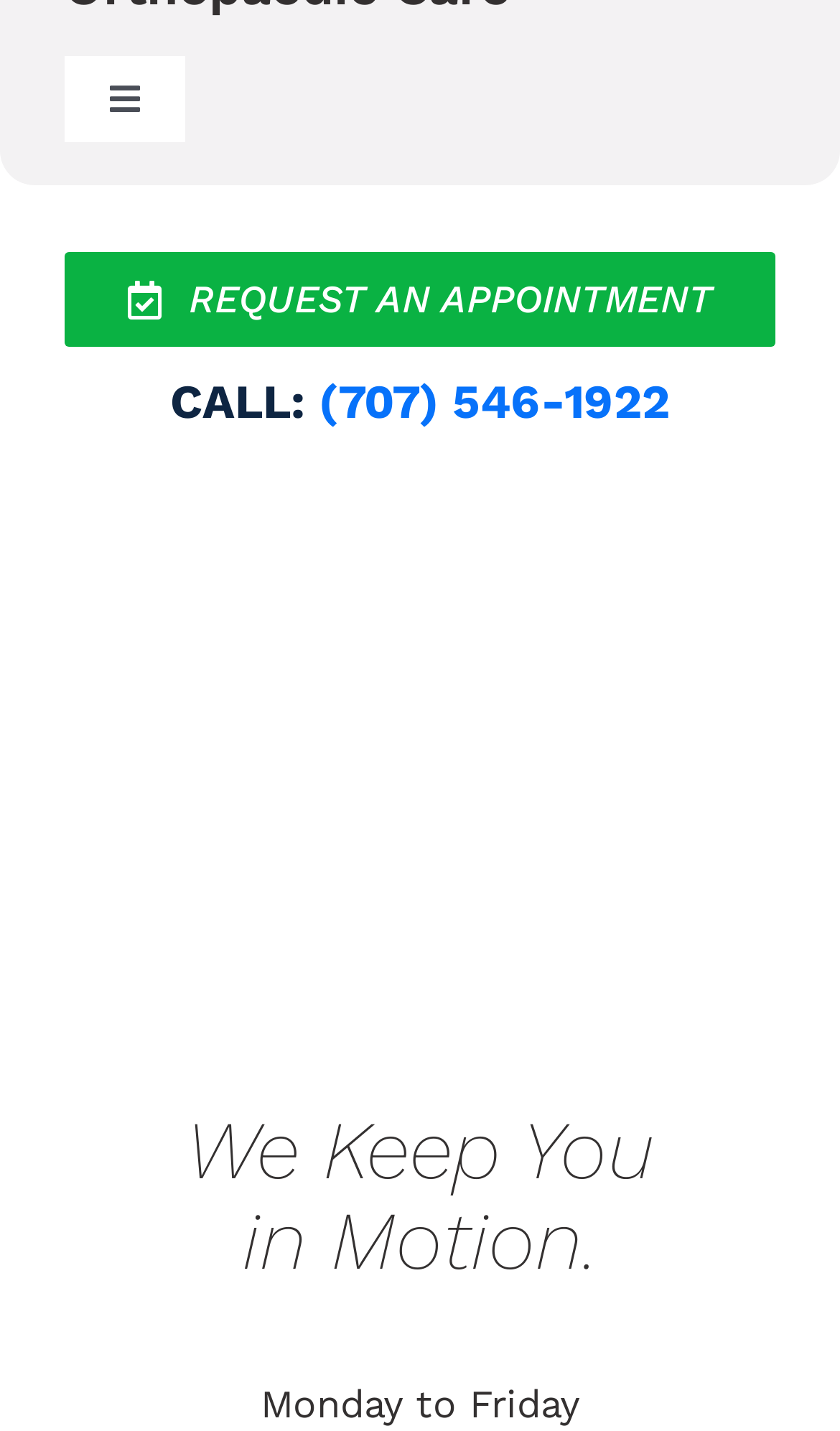Please determine the bounding box coordinates for the element that should be clicked to follow these instructions: "Request an appointment".

[0.077, 0.176, 0.923, 0.242]